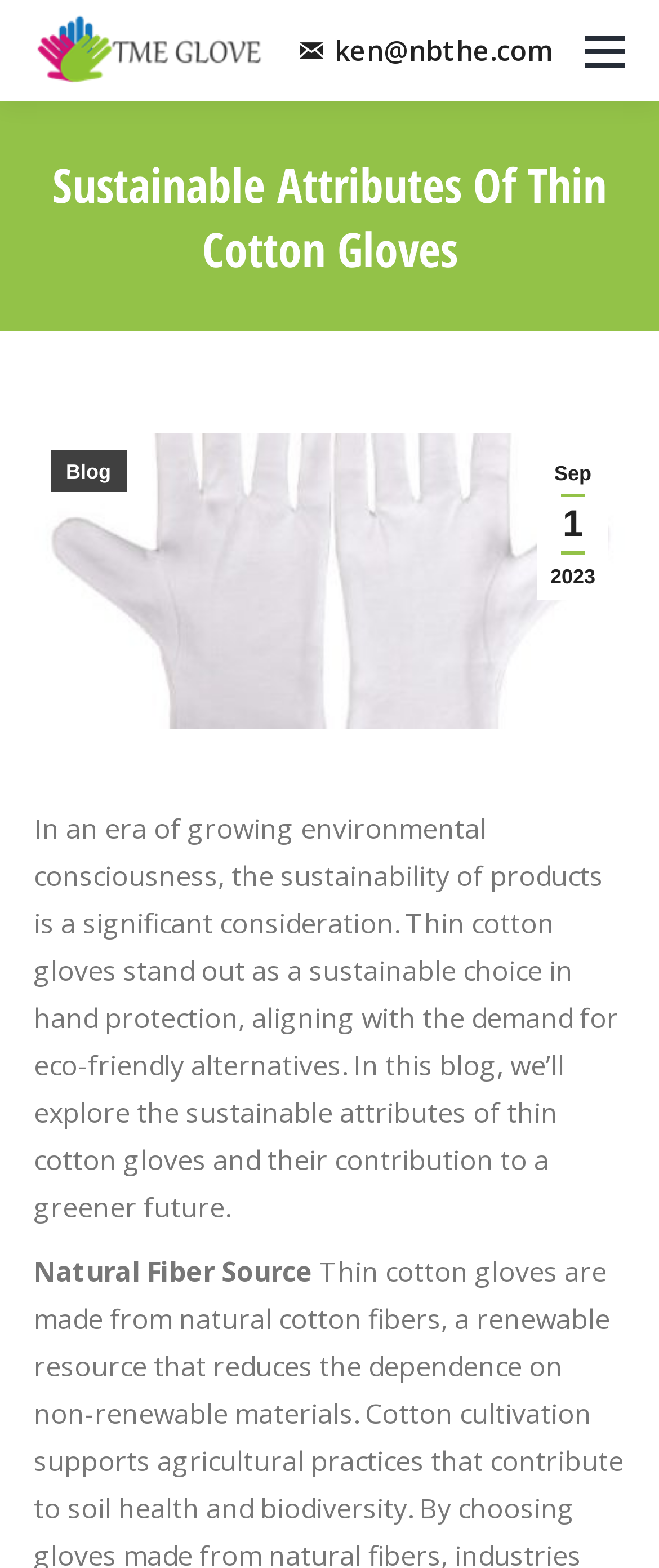What is the first sustainable attribute of thin cotton gloves mentioned in the webpage?
Please use the image to provide a one-word or short phrase answer.

Natural Fiber Source